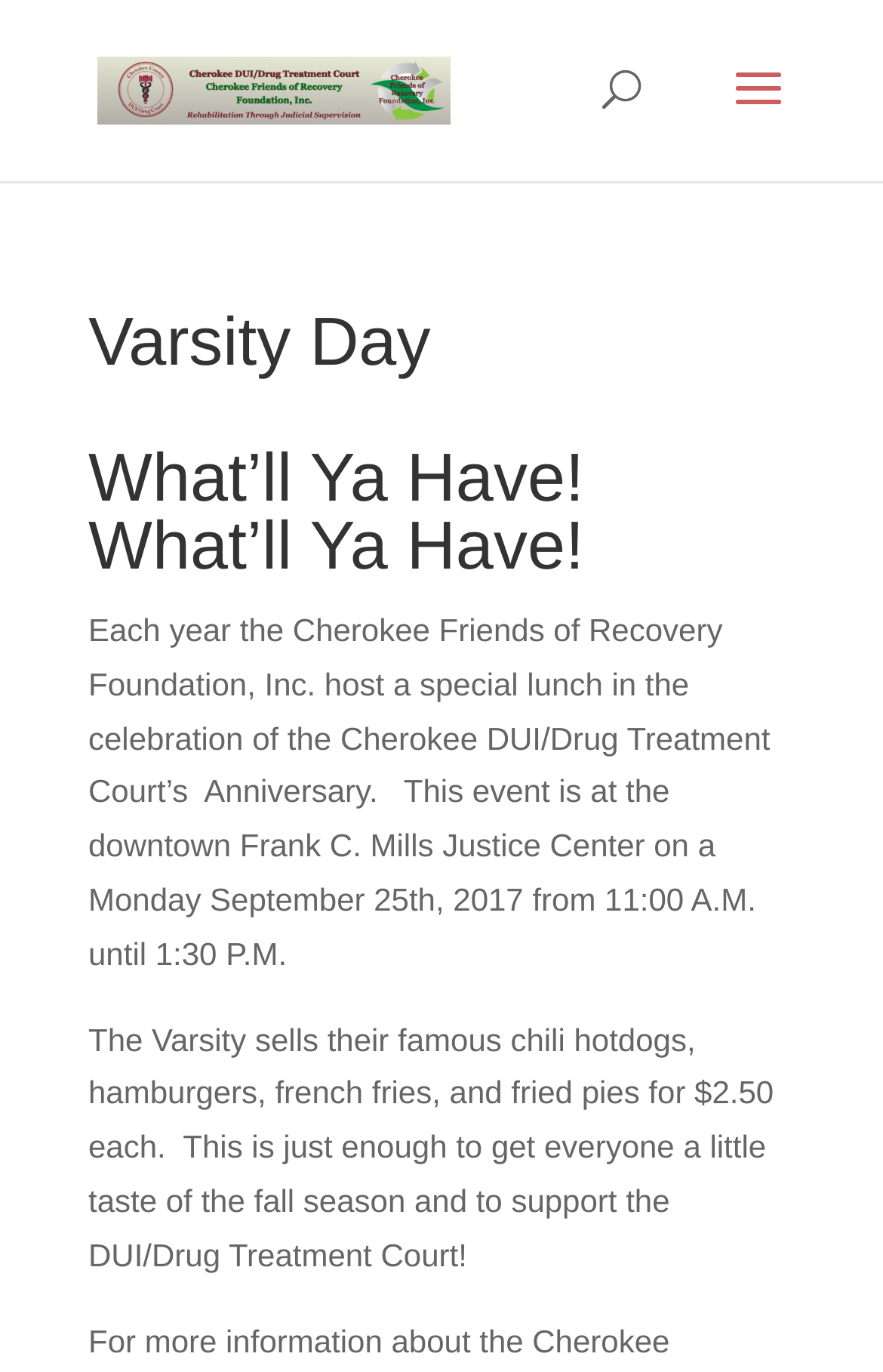Describe all significant elements and features of the webpage.

The webpage is about Varsity Day, an event organized by Cherokee Friends of Recovery. At the top left of the page, there is a link to Cherokee Friends of Recovery, accompanied by an image with the same name. Below this, a search bar spans across the top of the page. 

The main content of the page is divided into sections, with headings and paragraphs. The first heading, "Varsity Day", is located near the top of the page. Below this, another heading "What’ll Ya Have! What’ll Ya Have!" is positioned. 

Following these headings, there are two paragraphs of text. The first paragraph describes the event, mentioning the celebration of the Cherokee DUI/Drug Treatment Court’s anniversary and the details of the event, including the date, time, and location. The second paragraph explains what food will be sold at the event, including chili hotdogs, hamburgers, french fries, and fried pies, and how the proceeds will support the DUI/Drug Treatment Court.